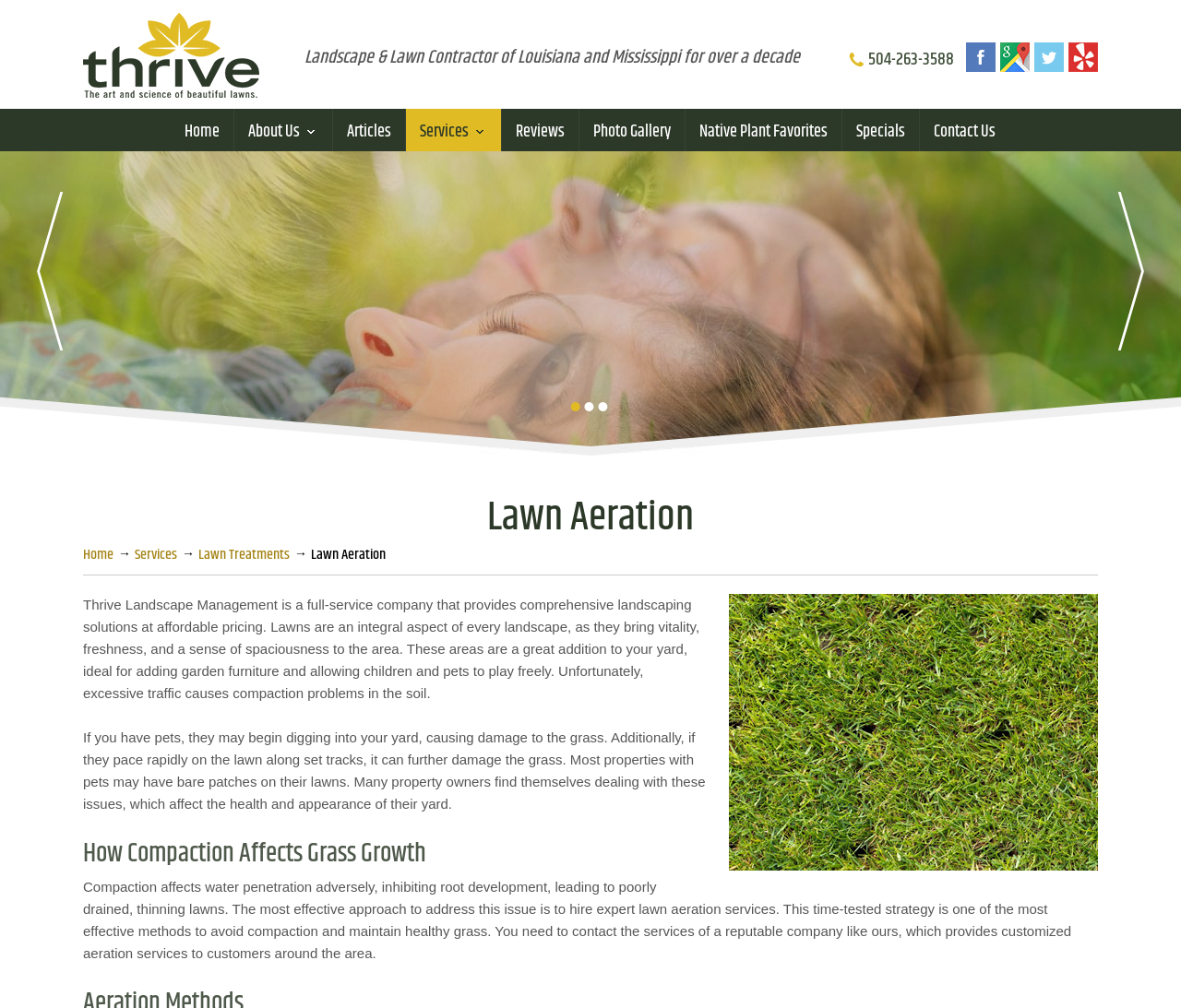What is the company name of the landscape management?
Based on the image, answer the question with a single word or brief phrase.

Thrive Landscape Management